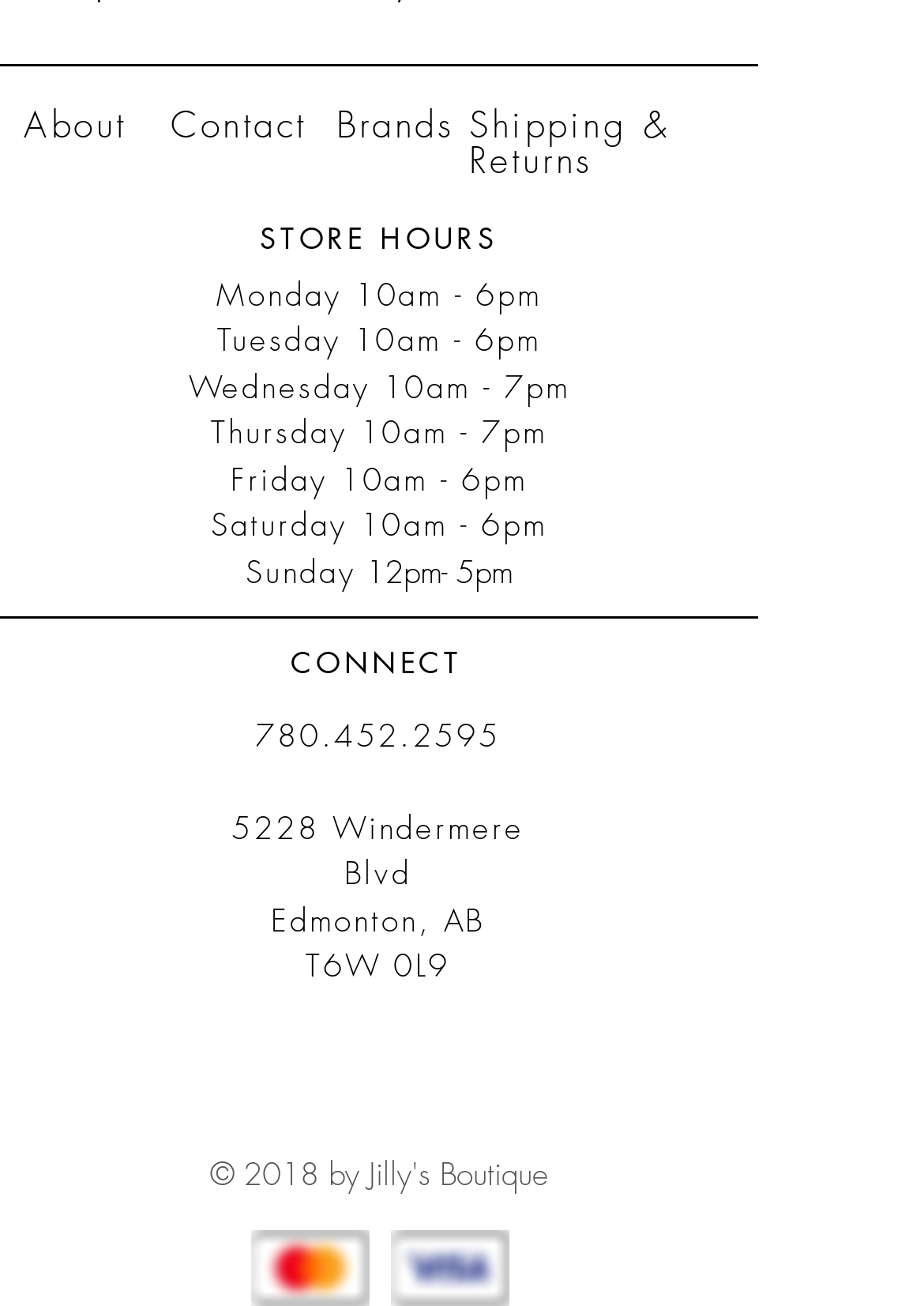Using the description "aria-label="Jilly's Boutique Instagram"", locate and provide the bounding box of the UI element.

[0.3, 0.8, 0.39, 0.863]